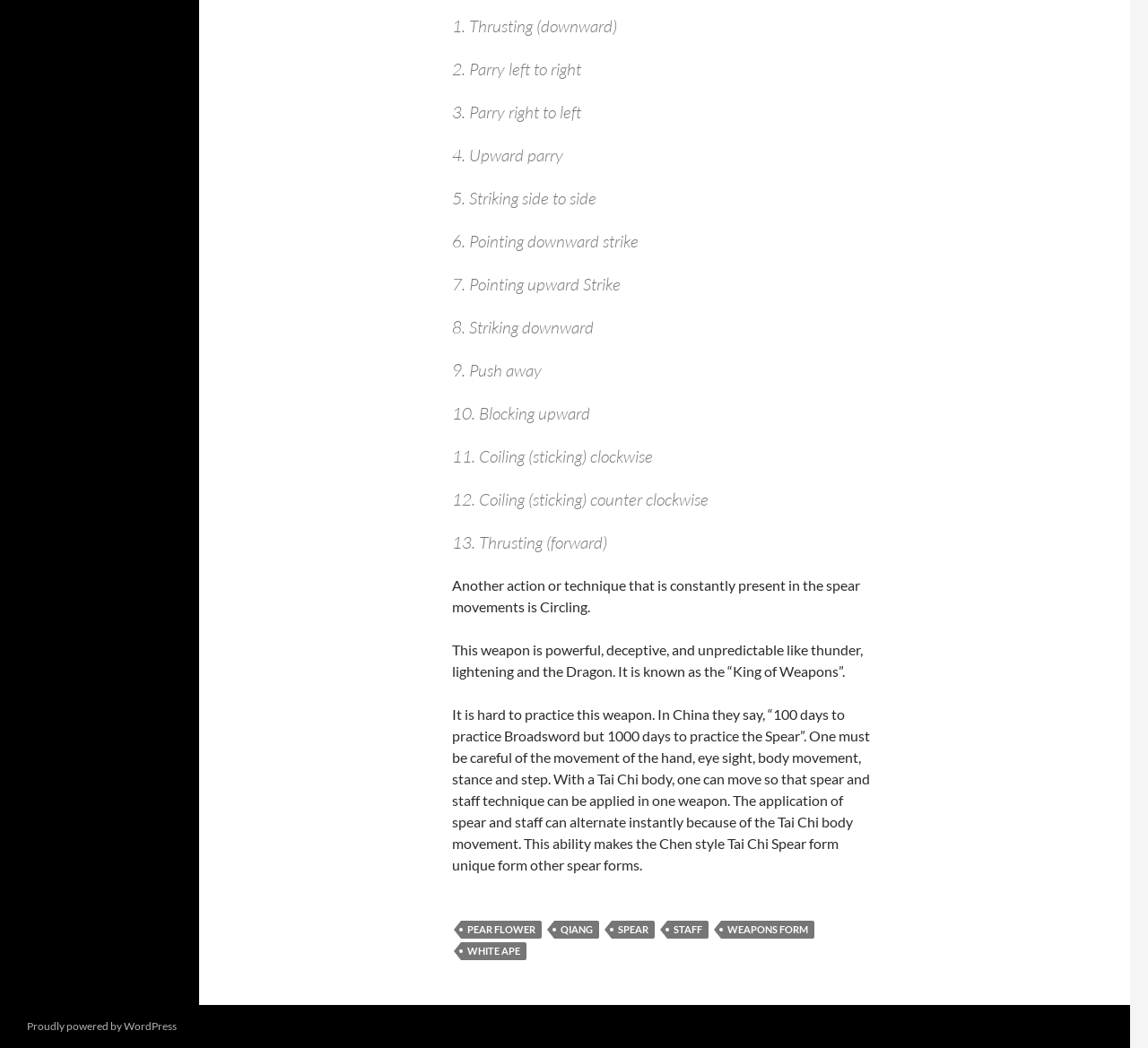How many days does it take to practice Broadsword?
We need a detailed and exhaustive answer to the question. Please elaborate.

I read the text that says 'In China they say, “100 days to practice Broadsword but 1000 days to practice the Spear”.' From this, I got the answer that it takes 100 days to practice Broadsword.